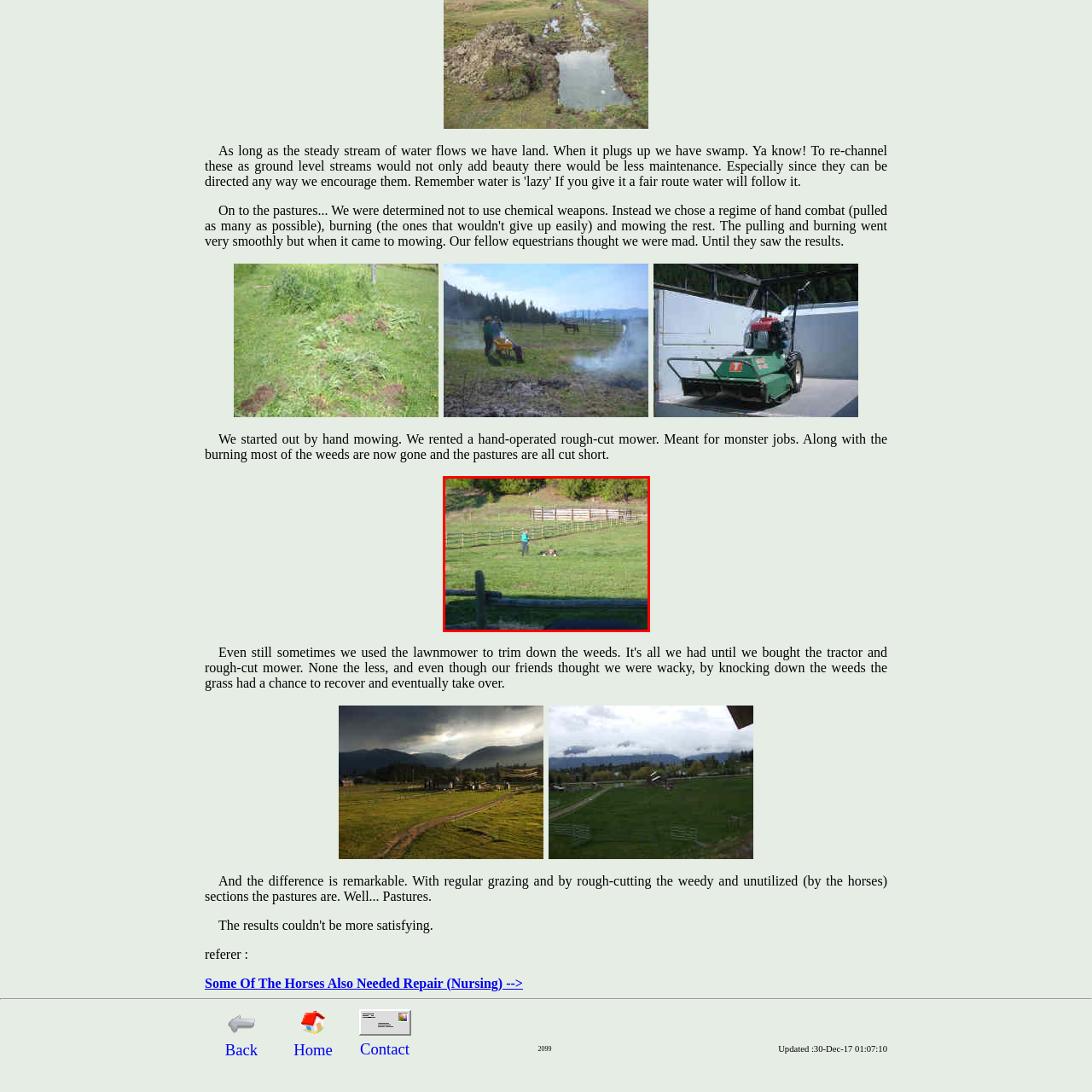Describe extensively the contents of the image within the red-bordered area.

In this serene pastoral scene, a caretaker is seen tending to a horse in a lush green pasture. The caretaker, dressed in a bright blue shirt, leans down near the horse, who appears to be lying on the ground. The well-maintained grass suggests the area is being cared for and recently mowed, indicative of ongoing pasture management efforts. In the background, a wooden fence encloses the field, while a series of rustic wooden posts and rails create a charming and safe environment for the livestock. The gentle slope of the terrain and the presence of trees in the distance enhance the tranquil rural setting, sumptuously illuminated by the soft light of day. This image captures a moment of connection between the caretaker and the horse, emphasizing the dedication involved in the practice of animal husbandry.